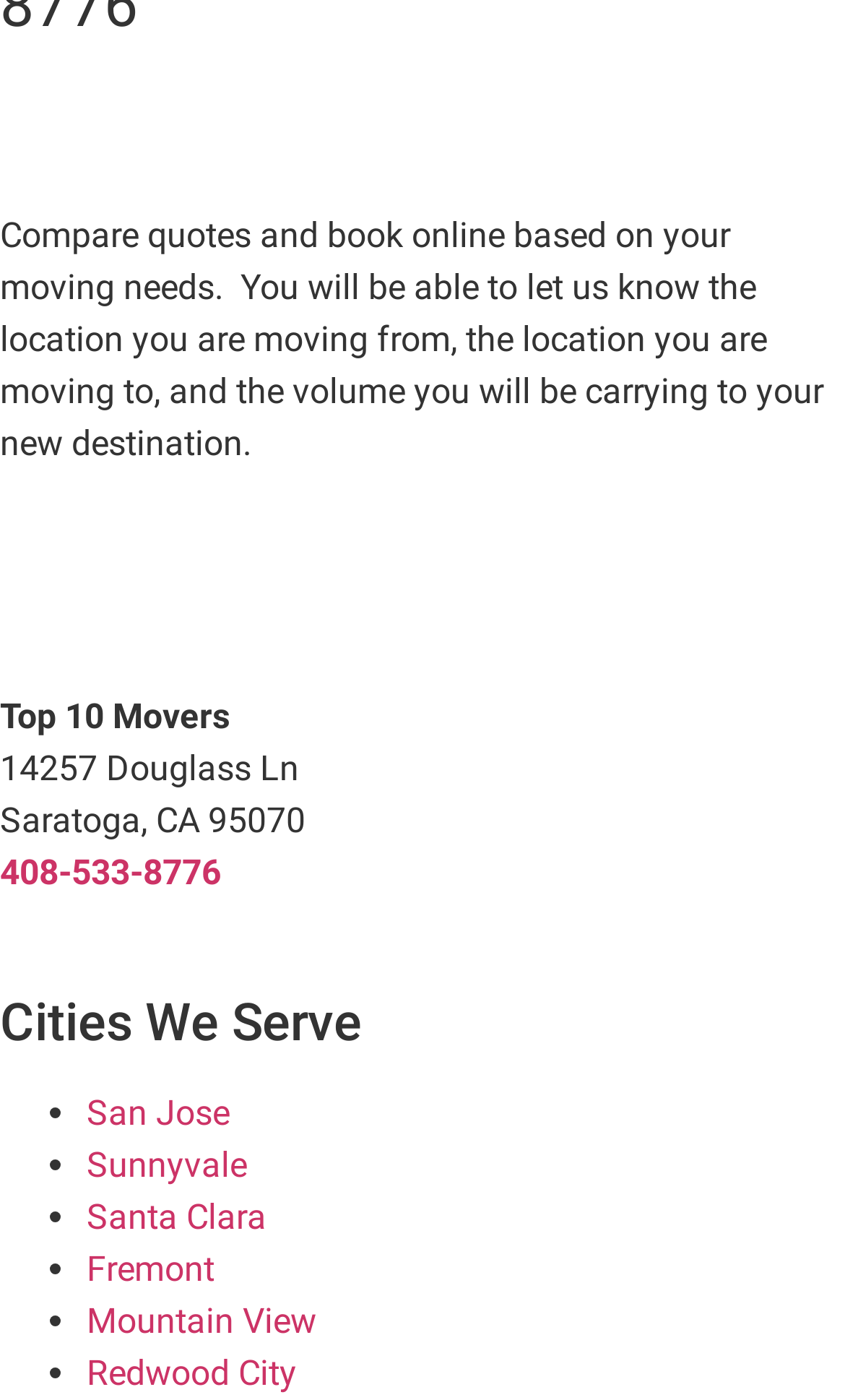Determine the bounding box for the HTML element described here: "Fremont". The coordinates should be given as [left, top, right, bottom] with each number being a float between 0 and 1.

[0.103, 0.892, 0.254, 0.922]